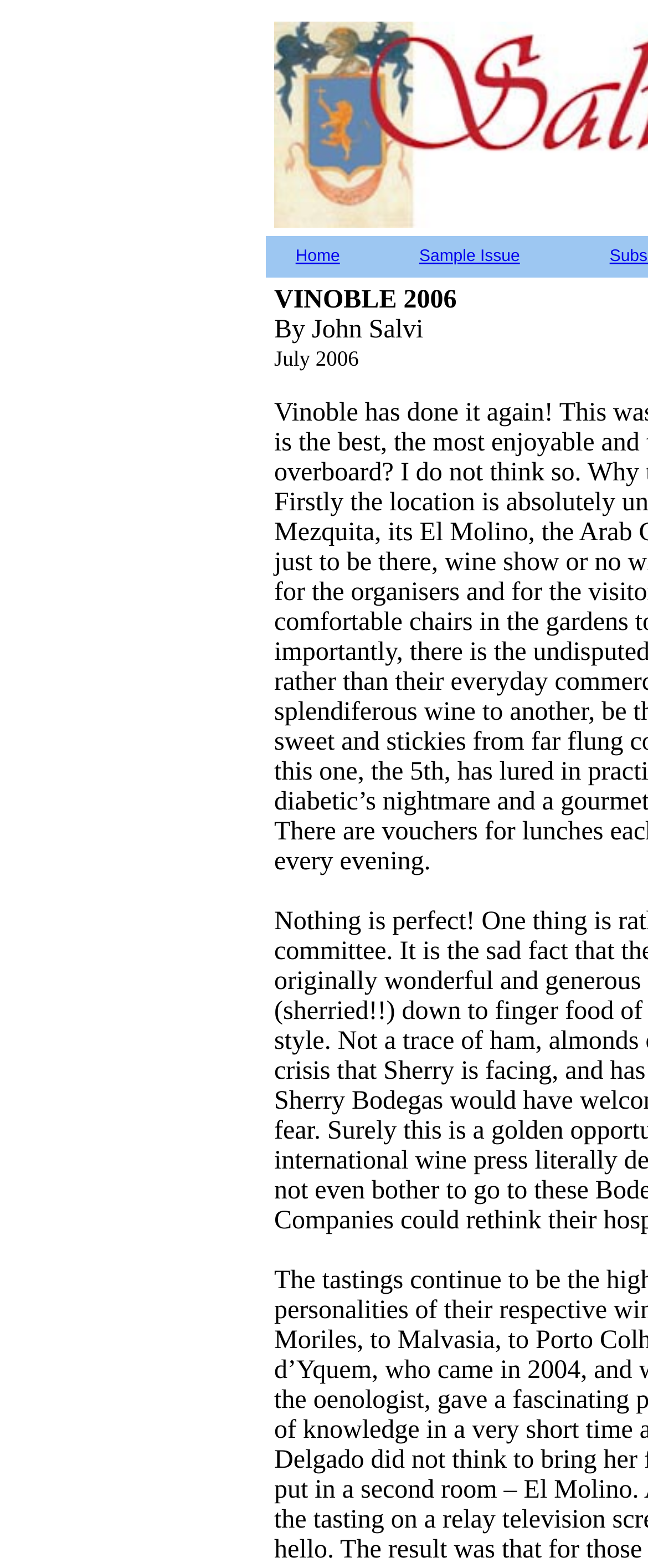For the following element description, predict the bounding box coordinates in the format (top-left x, top-left y, bottom-right x, bottom-right y). All values should be floating point numbers between 0 and 1. Description: Sample Issue

[0.647, 0.158, 0.802, 0.17]